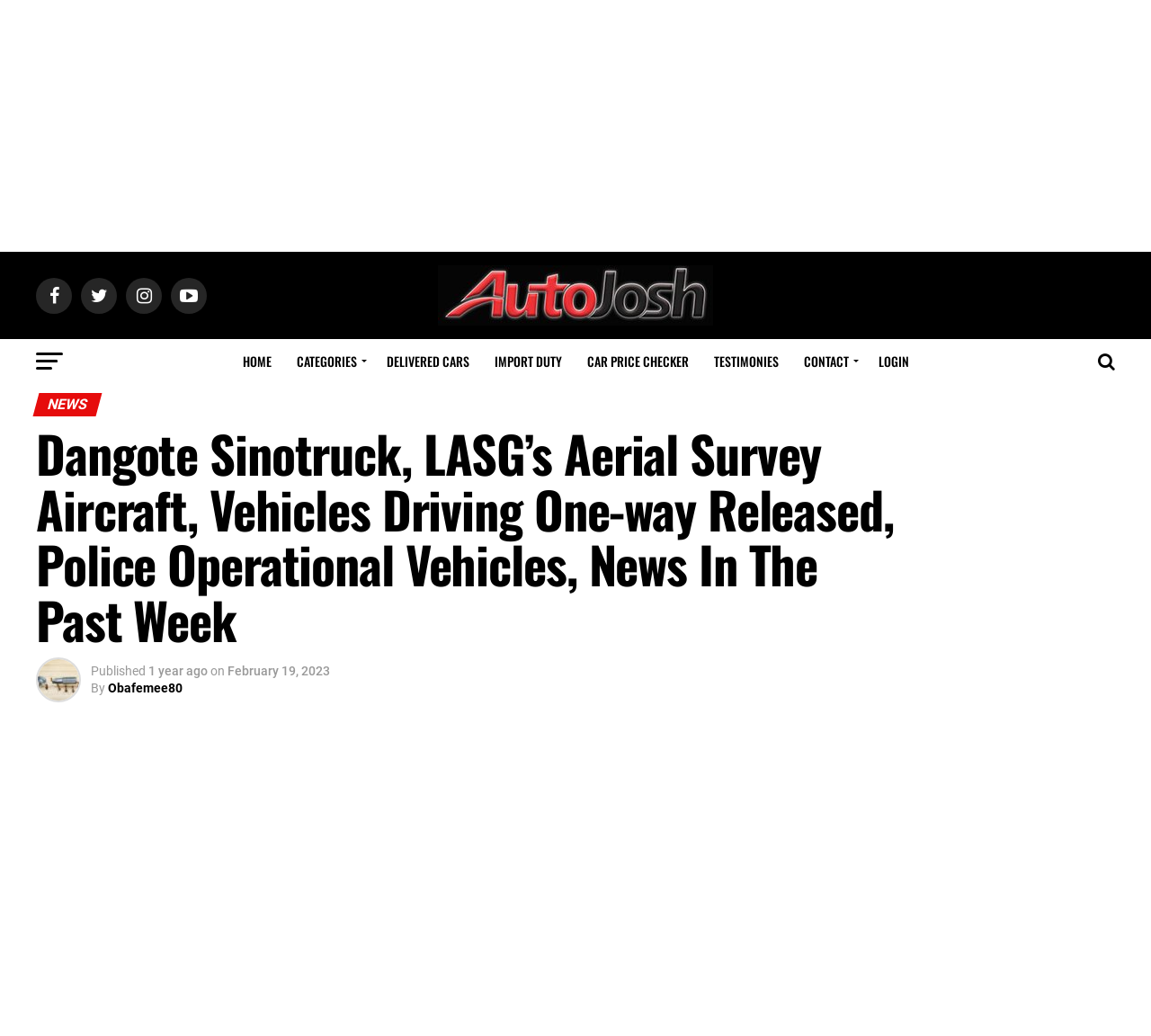Locate the bounding box coordinates of the area that needs to be clicked to fulfill the following instruction: "go to HOME page". The coordinates should be in the format of four float numbers between 0 and 1, namely [left, top, right, bottom].

[0.201, 0.327, 0.245, 0.371]